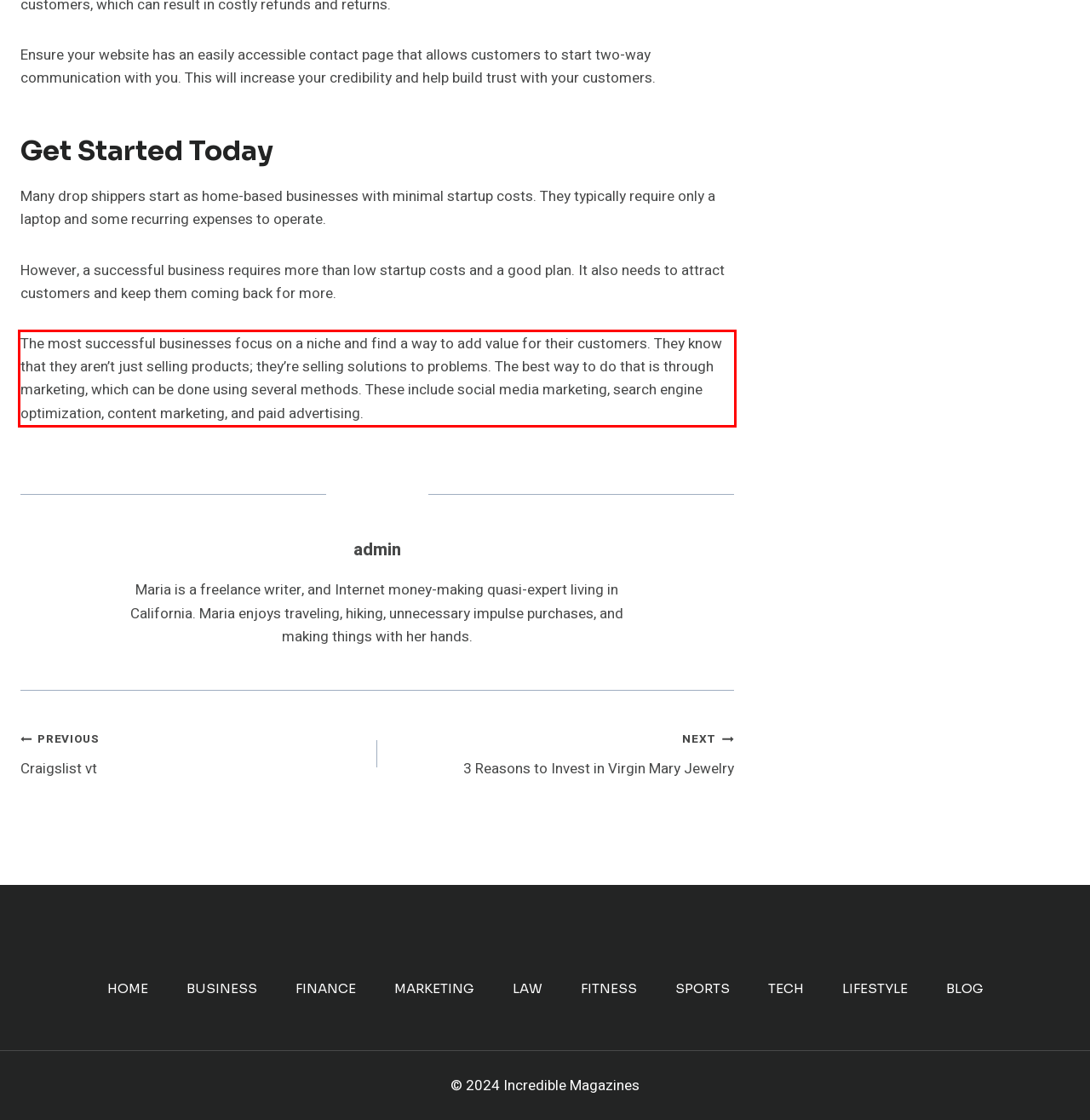Given a screenshot of a webpage containing a red bounding box, perform OCR on the text within this red bounding box and provide the text content.

The most successful businesses focus on a niche and find a way to add value for their customers. They know that they aren’t just selling products; they’re selling solutions to problems. The best way to do that is through marketing, which can be done using several methods. These include social media marketing, search engine optimization, content marketing, and paid advertising.